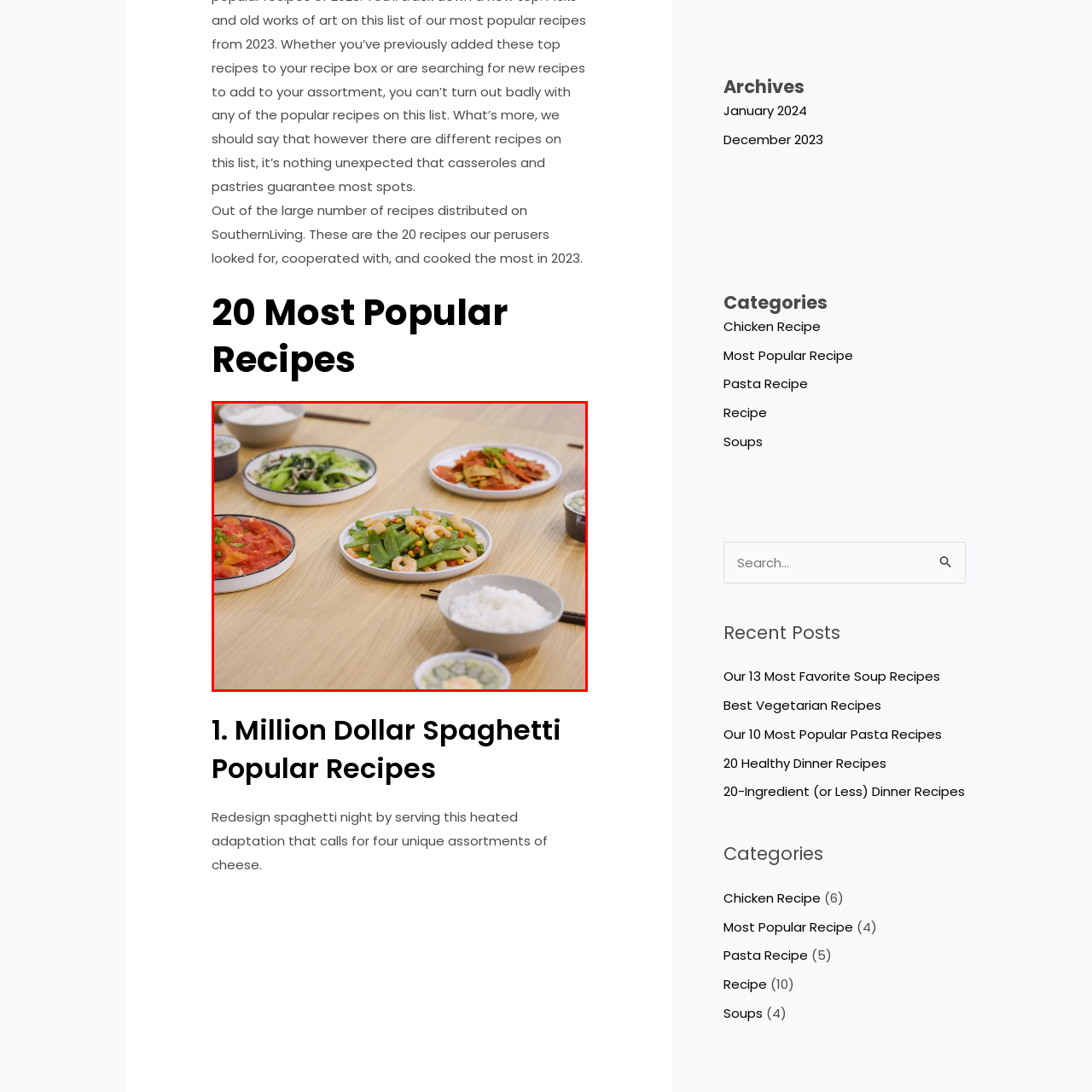Elaborate on the scene depicted inside the red bounding box.

This image showcases a vibrant and diverse array of dishes, beautifully arranged on a wooden table. At the center, a plate filled with stir-fried shrimp and vegetables, including snap peas and colorful diced carrots, serves as the highlight. Surrounding it are assorted side dishes: a bowl of fluffy white rice, a plate of lightly dressed greens with a hint of sesame, and a colorful dish featuring thinly sliced cooked meats topped with fresh herbs. Additionally, there's a red tomato salad, offering a fresh contrast to the cooked items. The presentation is inviting, capturing the essence of a communal dining experience that celebrates popular flavors, likely alluding to the culinary trends that resonate with diners in 2023.